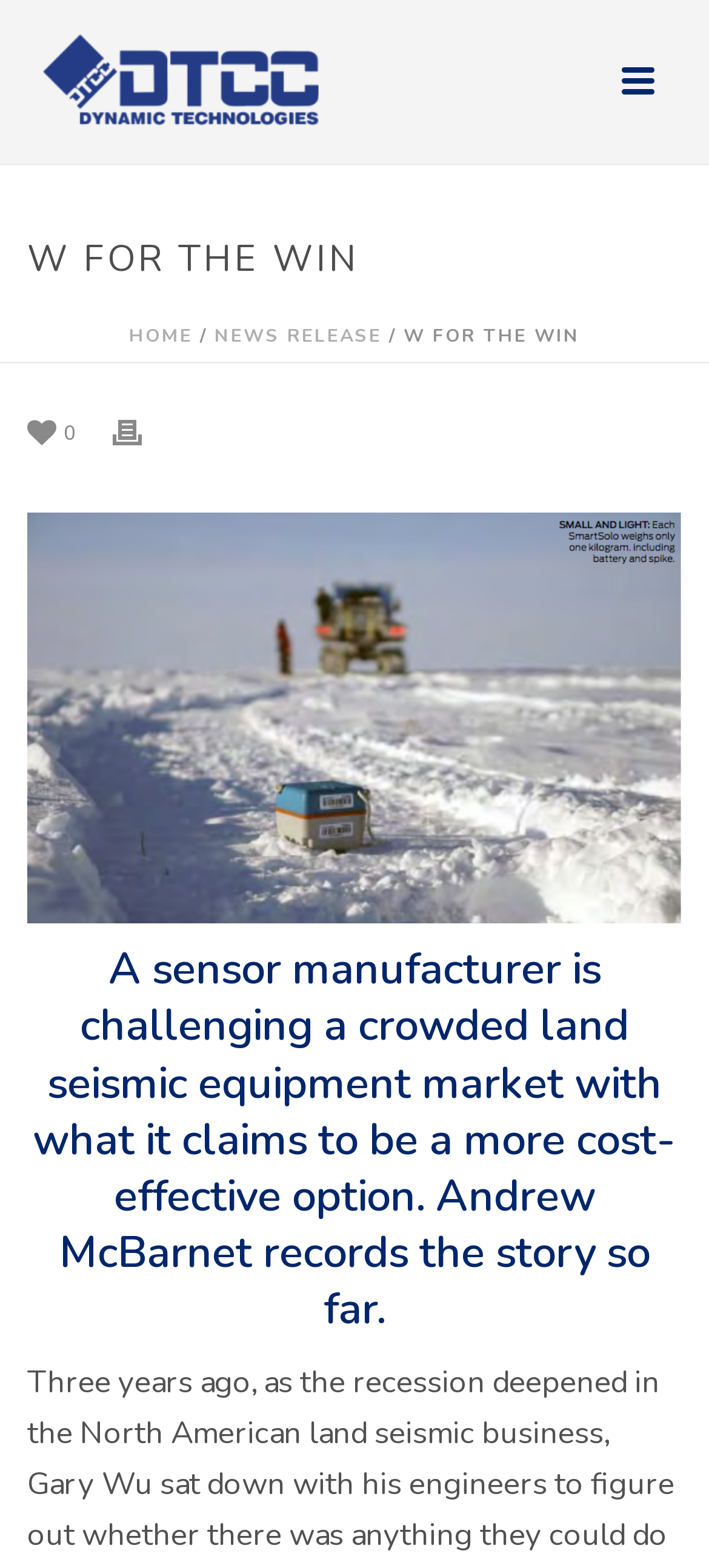What type of image is above the heading 'W FOR THE WIN'?
Using the image, give a concise answer in the form of a single word or short phrase.

Vibration Sensors